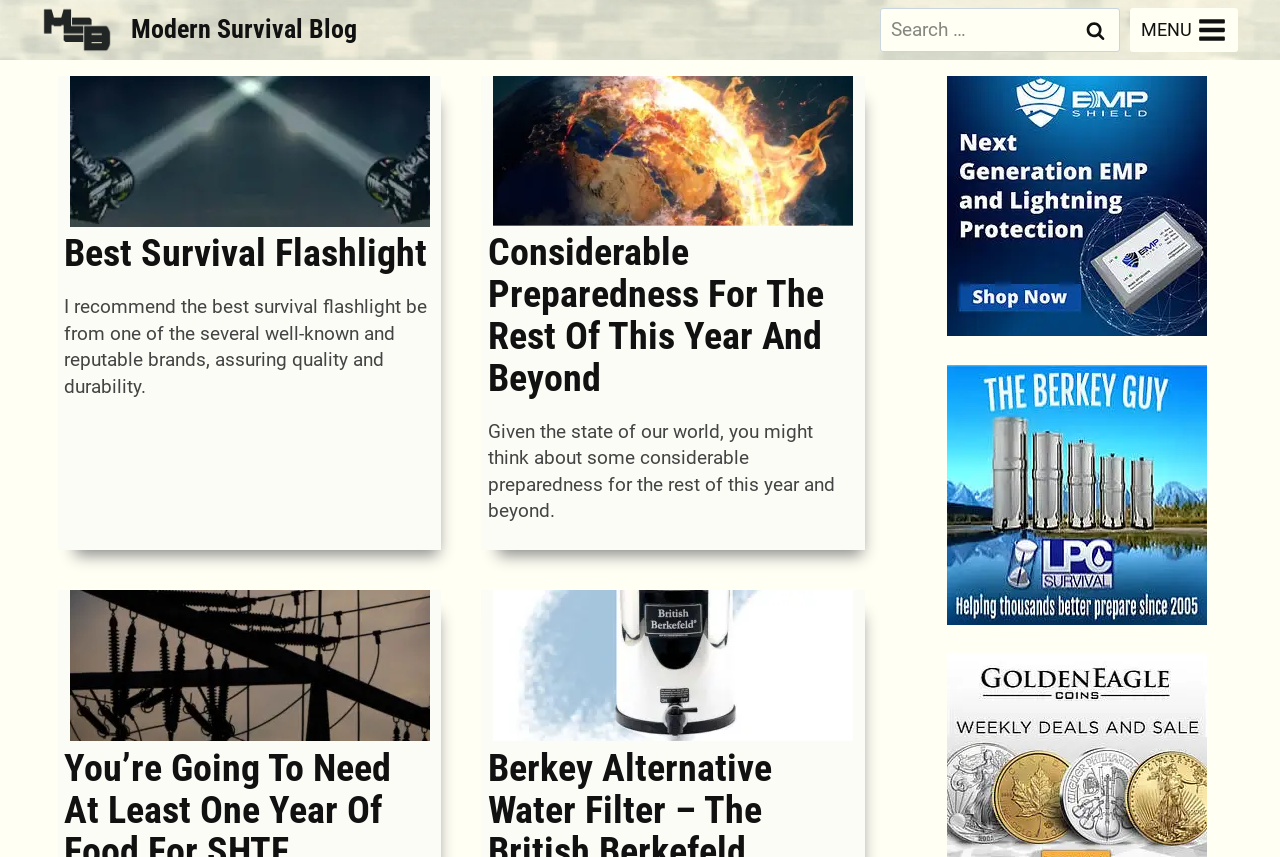Provide a short answer to the following question with just one word or phrase: How many images are in the second article?

2